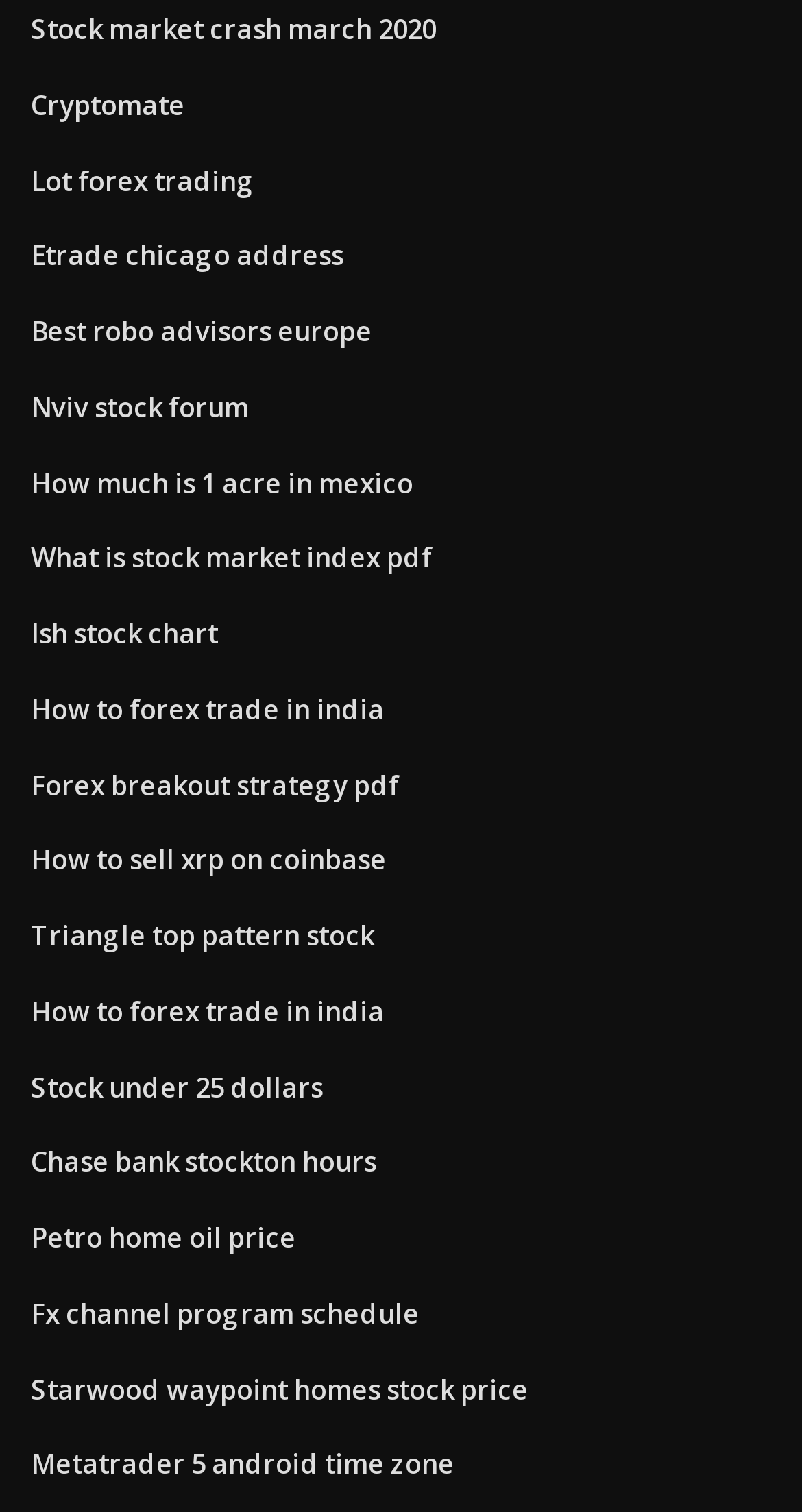Mark the bounding box of the element that matches the following description: "Stock market crash march 2020".

[0.038, 0.007, 0.544, 0.032]